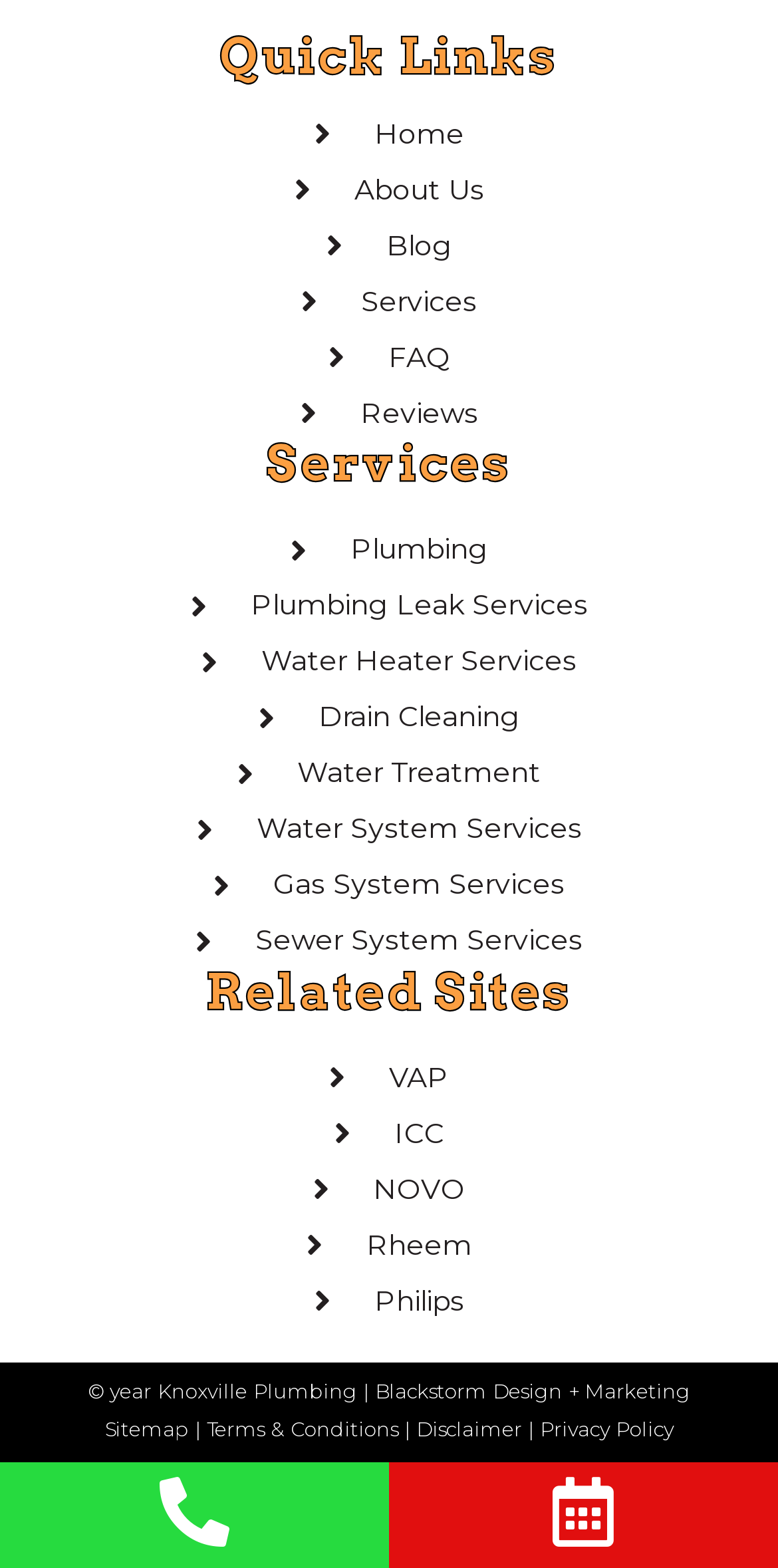Respond to the question below with a single word or phrase:
What is the last service listed under 'Services'?

Sewer System Services